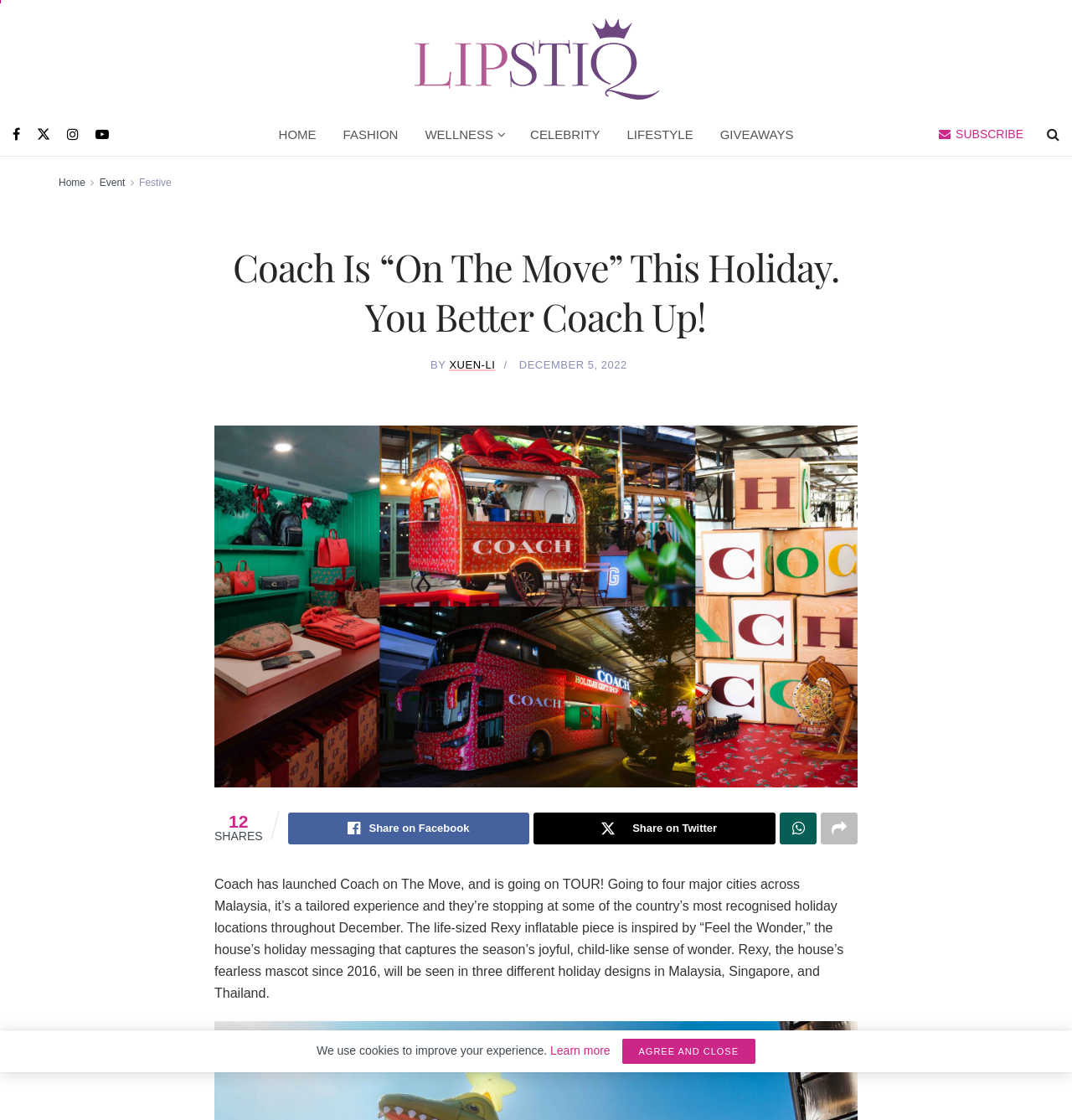Identify the coordinates of the bounding box for the element that must be clicked to accomplish the instruction: "Click on the LIPSTIQ logo".

[0.385, 0.002, 0.615, 0.095]